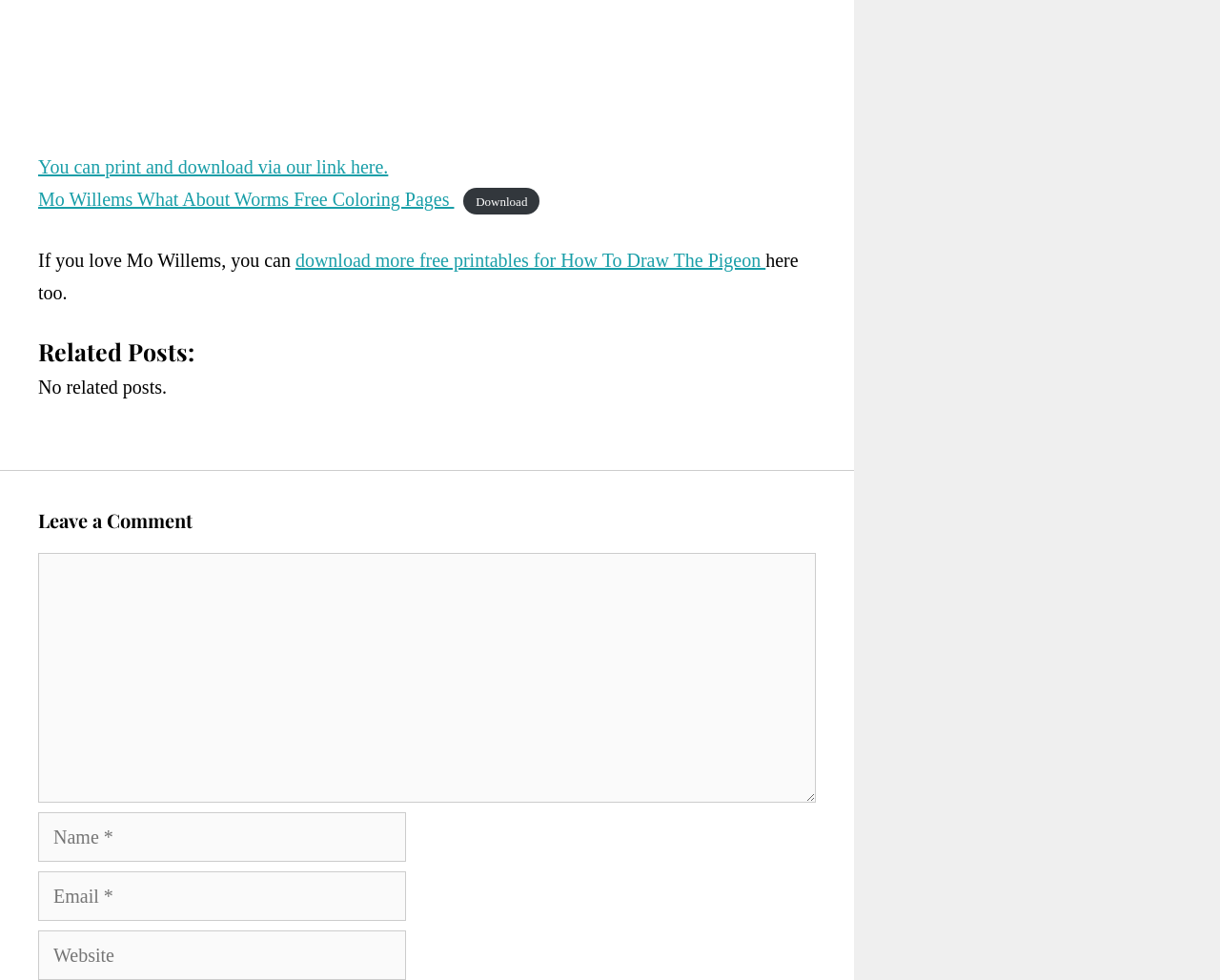What is required to leave a comment?
Use the image to answer the question with a single word or phrase.

A comment